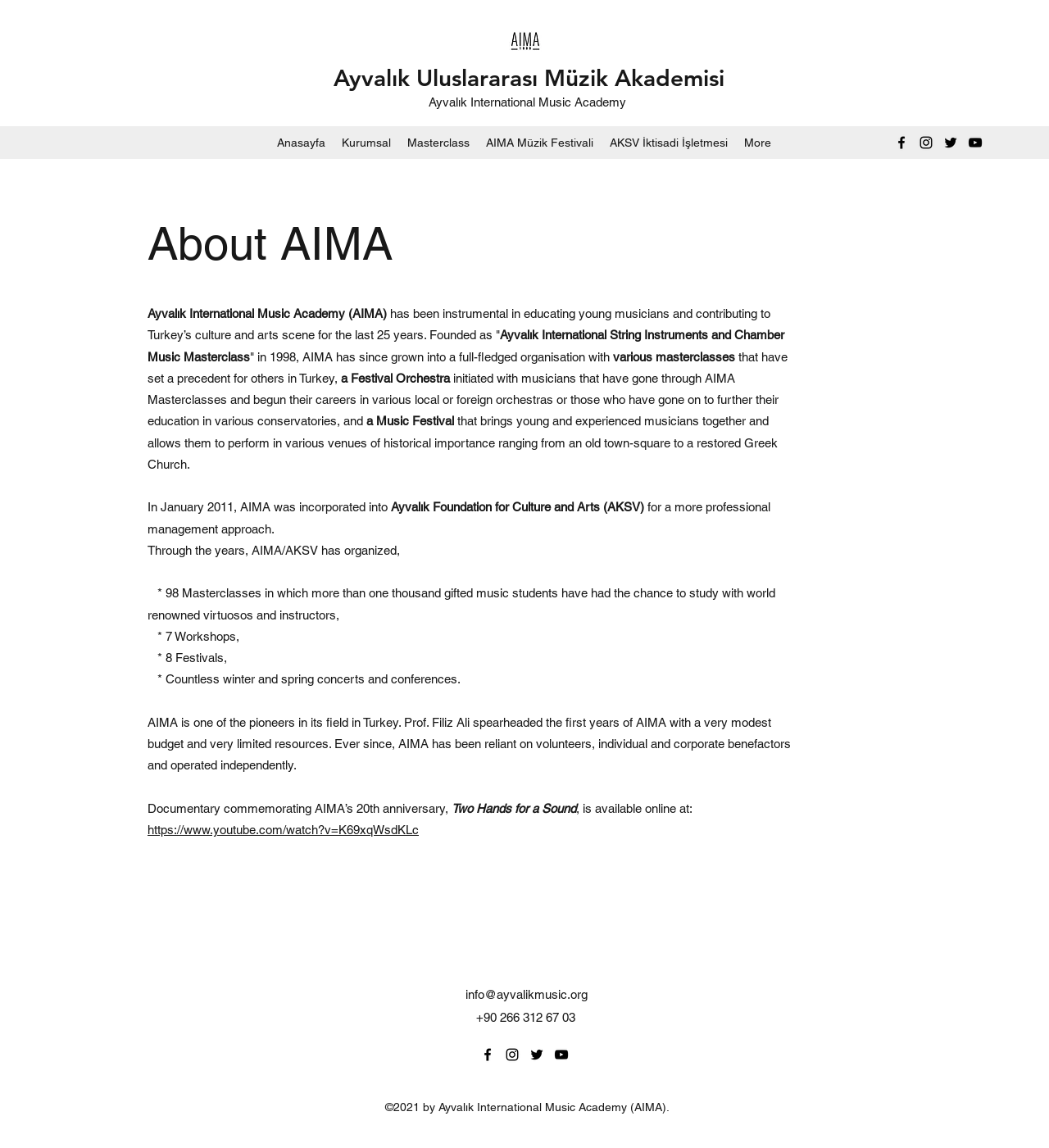Show the bounding box coordinates for the element that needs to be clicked to execute the following instruction: "View AIMA Müzik Festivali". Provide the coordinates in the form of four float numbers between 0 and 1, i.e., [left, top, right, bottom].

[0.456, 0.113, 0.574, 0.135]